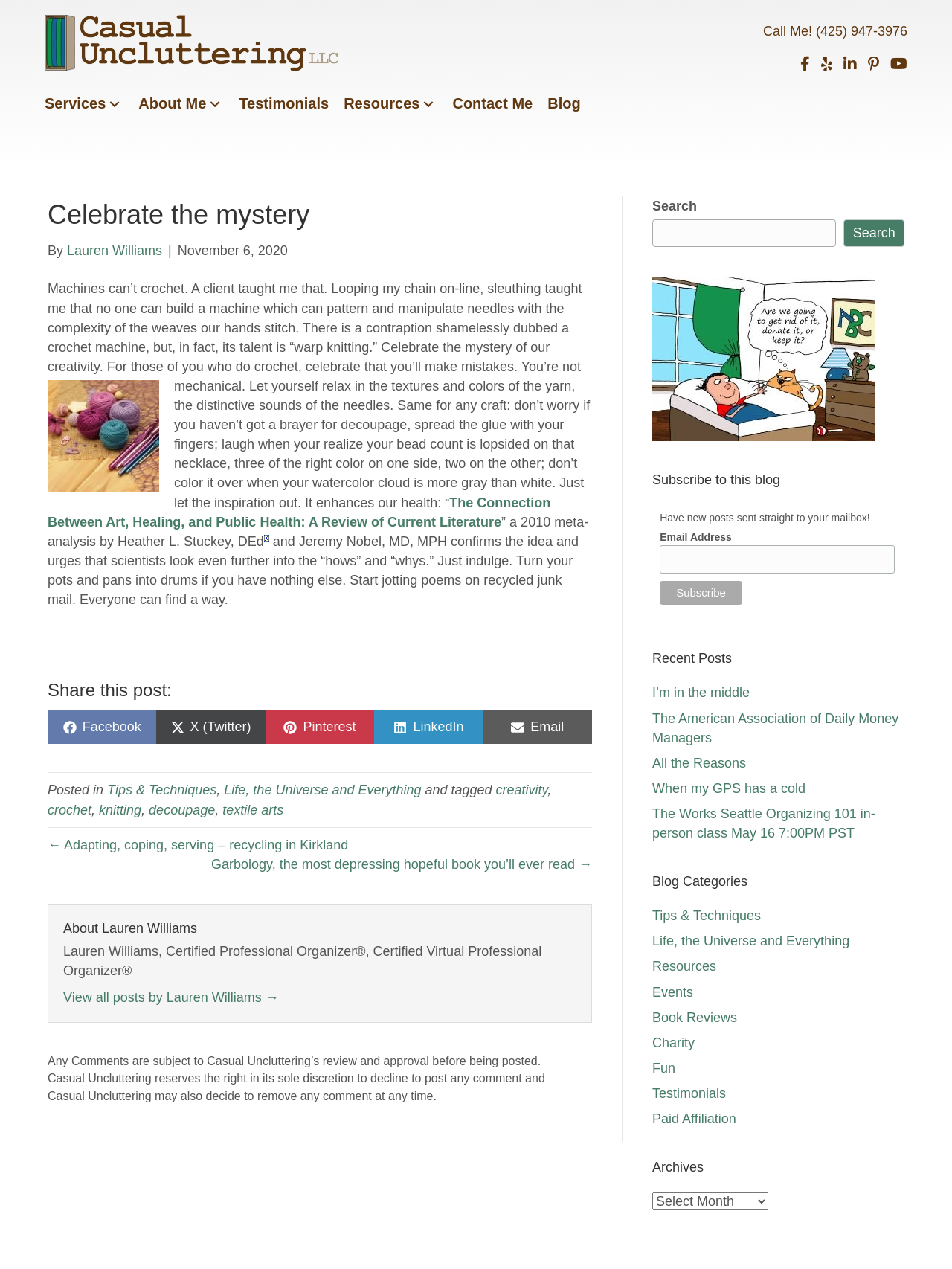Identify the bounding box coordinates for the element you need to click to achieve the following task: "Click the 'Return to the Casual Uncluttering homepage' link". Provide the bounding box coordinates as four float numbers between 0 and 1, in the form [left, top, right, bottom].

[0.047, 0.027, 0.355, 0.039]